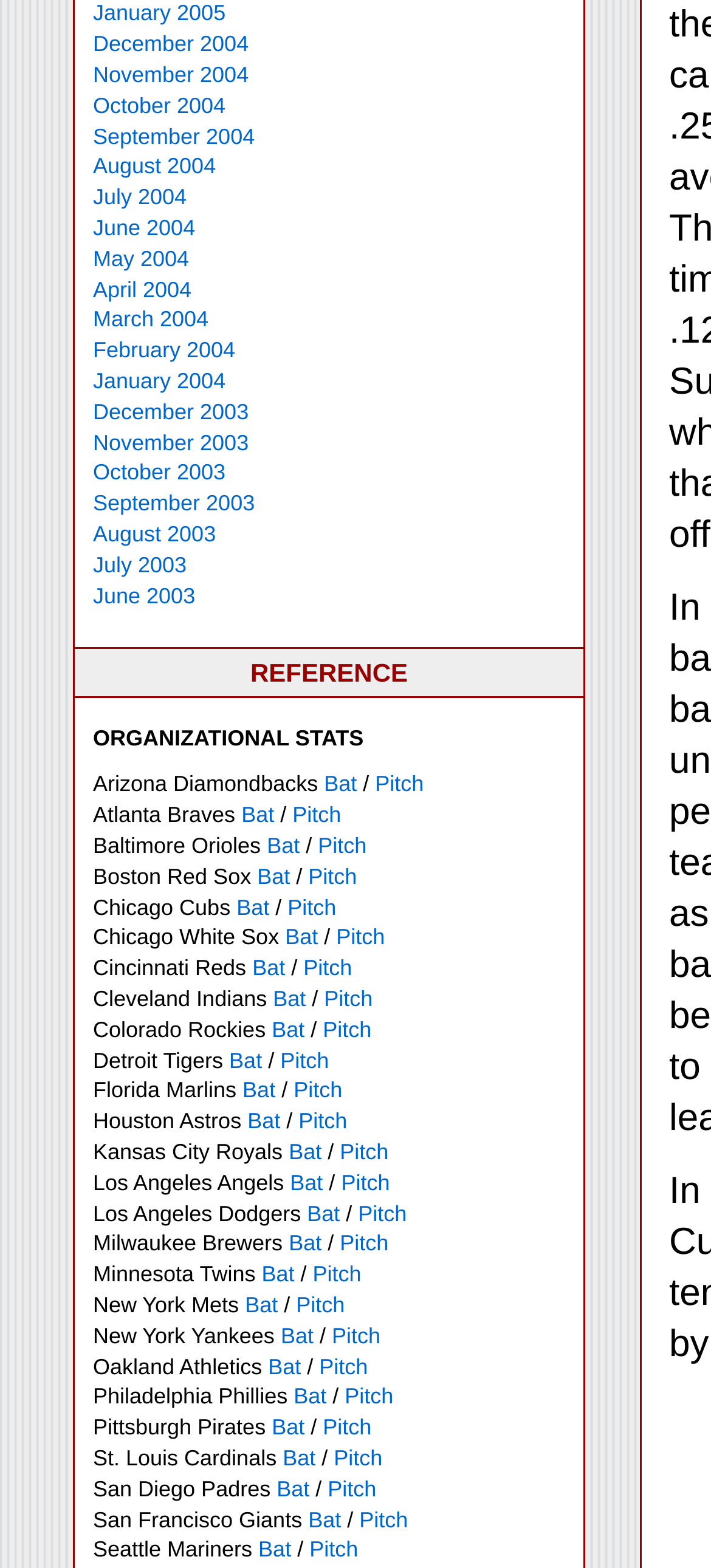Point out the bounding box coordinates of the section to click in order to follow this instruction: "View catalog".

None